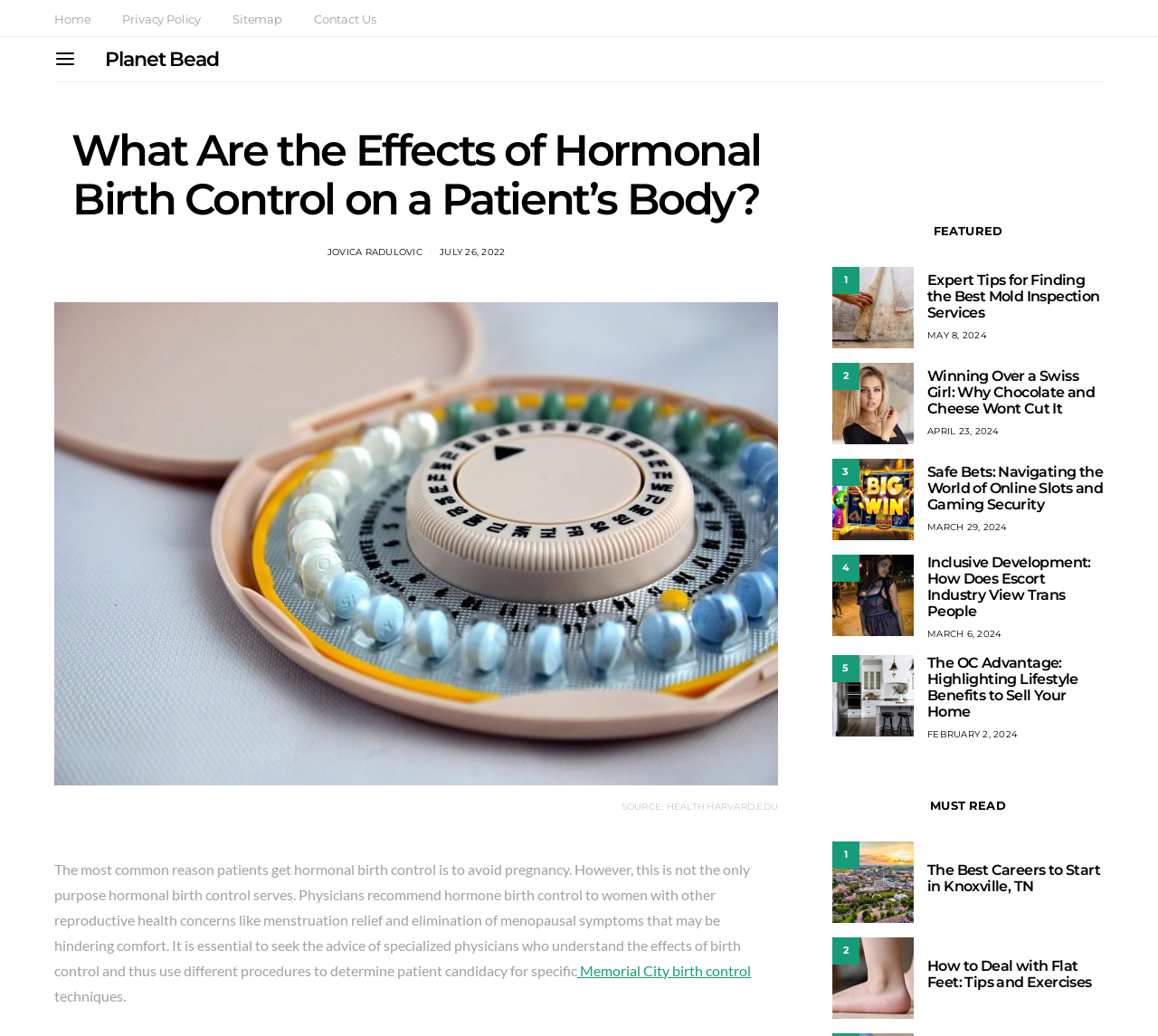Find and extract the text of the primary heading on the webpage.

What Are the Effects of Hormonal Birth Control on a Patient’s Body?